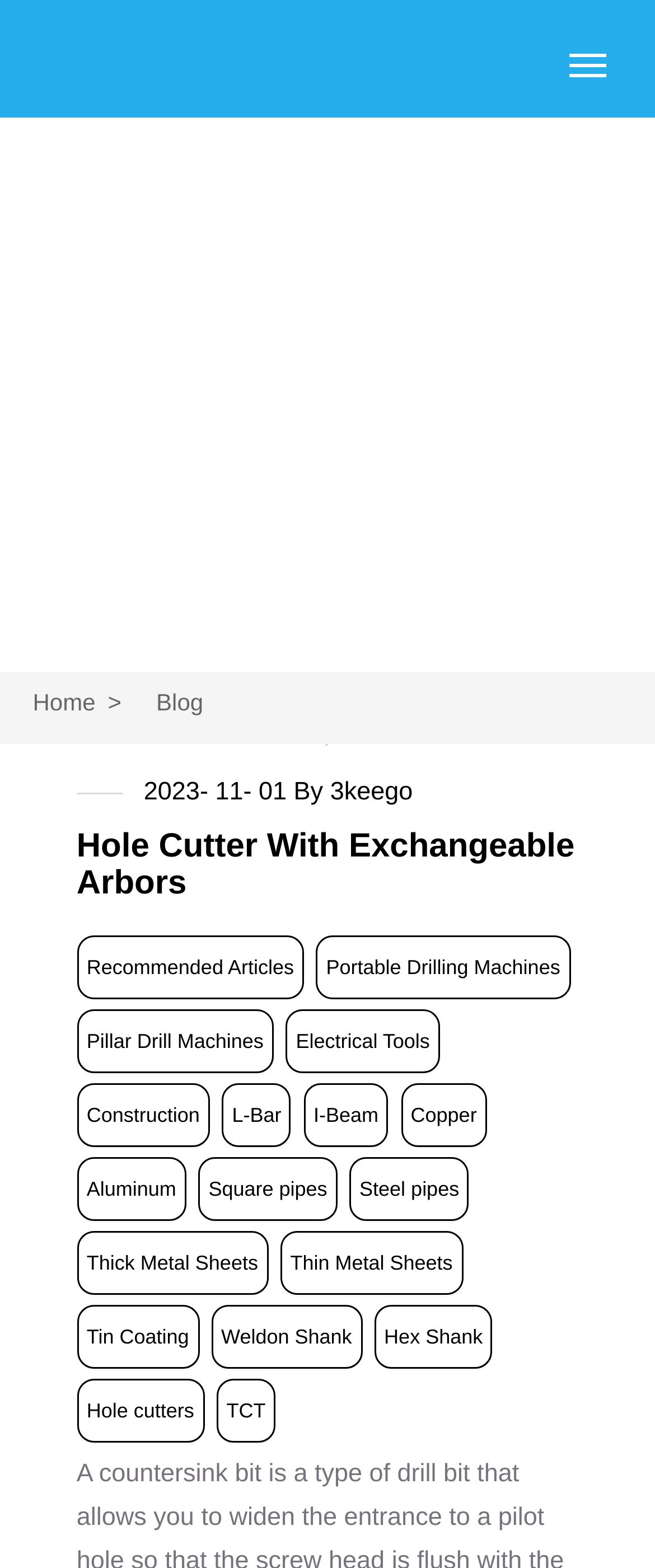Based on the image, give a detailed response to the question: What are the types of materials that can be drilled by the hole cutters?

I found several link elements with texts such as 'Thick Metal Sheets', 'Thin Metal Sheets', 'Copper', 'Aluminum', etc., which suggests that the hole cutters can be used to drill various types of materials.